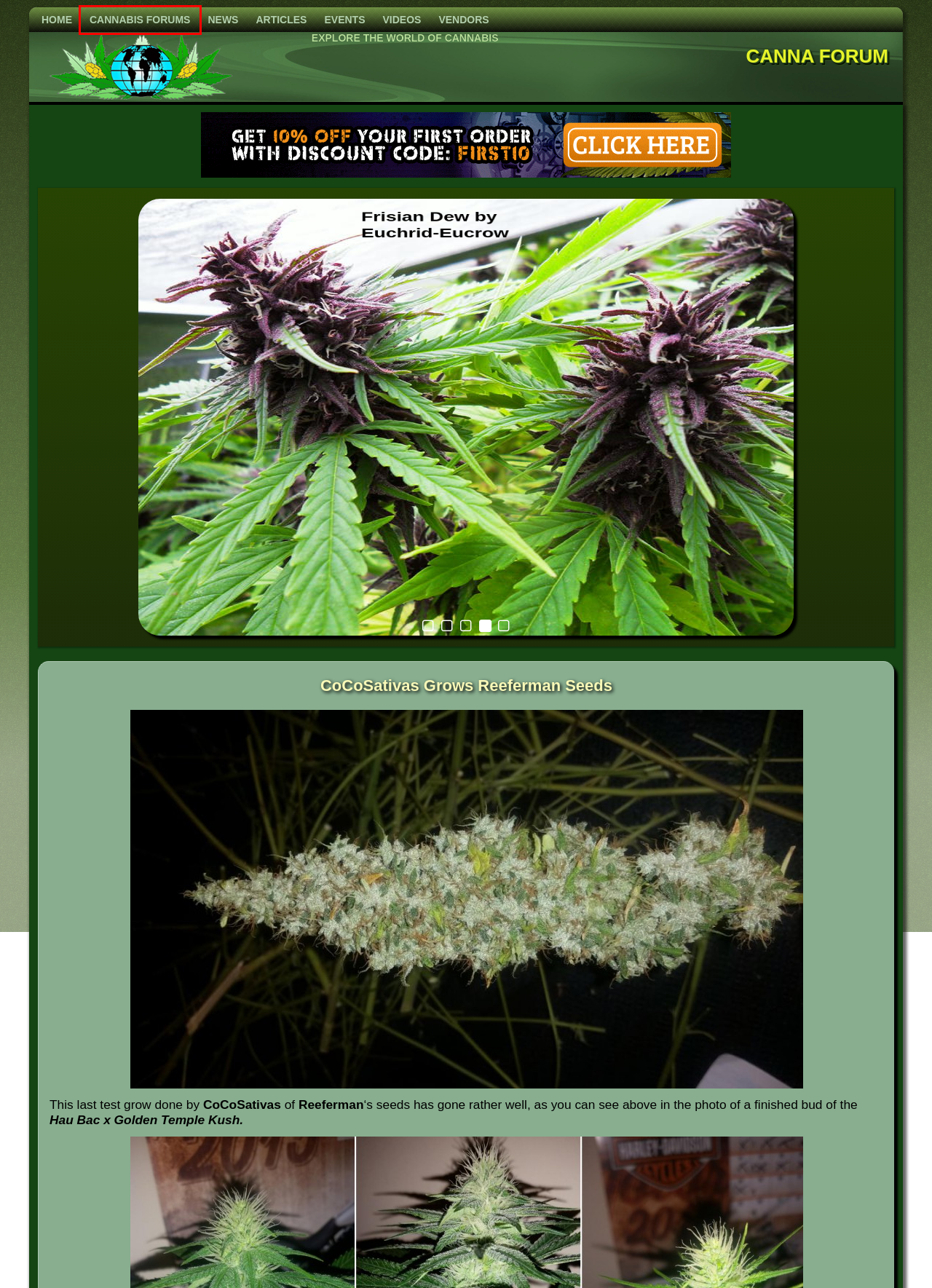You have a screenshot of a webpage with a red bounding box around an element. Choose the best matching webpage description that would appear after clicking the highlighted element. Here are the candidates:
A. Cannabis News – Canna Forum
B. Articles – Canna Forum
C. Videos – Canna Forum
D. Upcoming Events – Canna Forum
E. Canna Forum – Explore the World of Cannabis
F. Canna Forum Vendors – Canna Forum
G. Canna Forum
H. Cannabis and Marijuana | Hip Forums

H